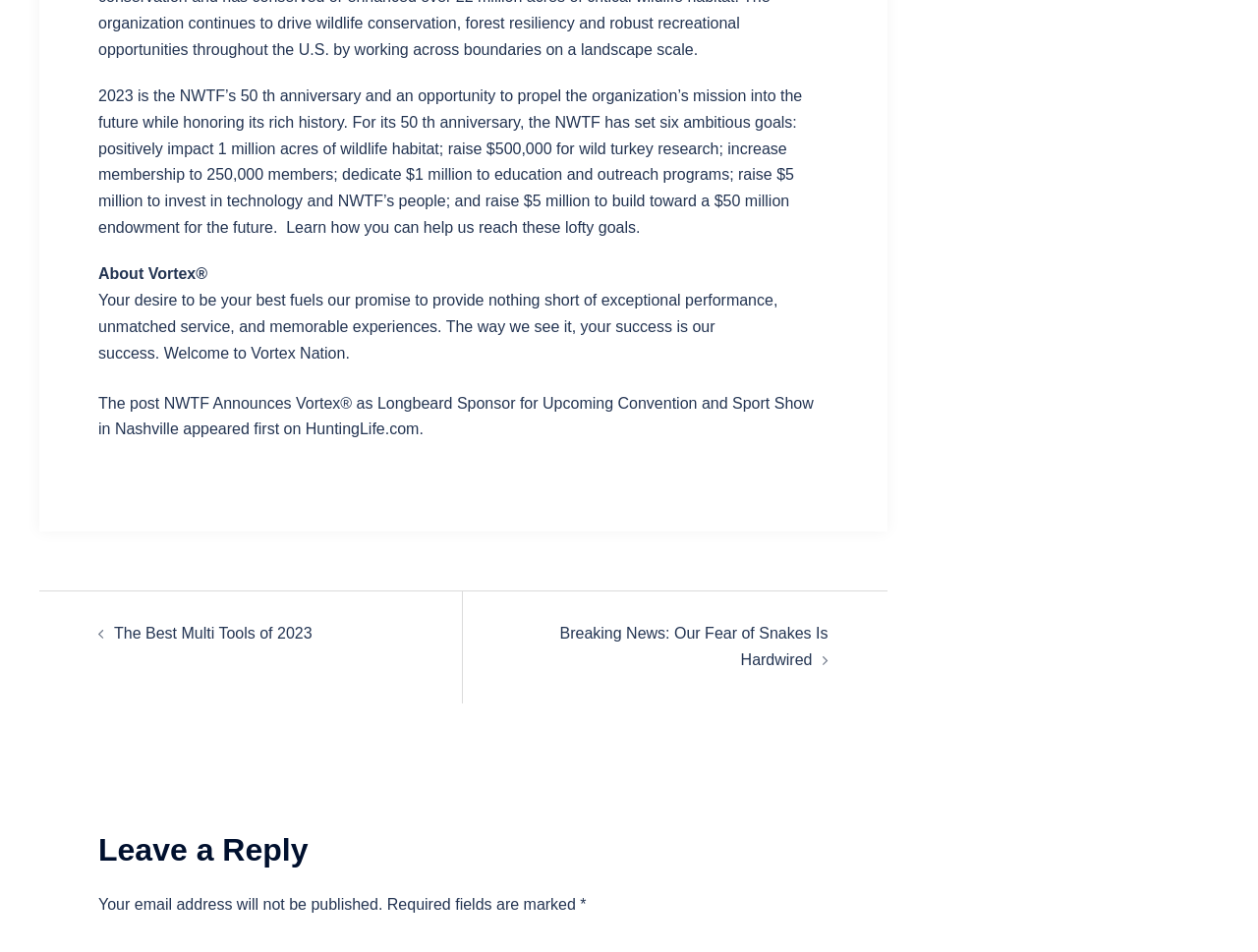Please give a short response to the question using one word or a phrase:
What is the purpose of Vortex Nation?

Provide exceptional performance